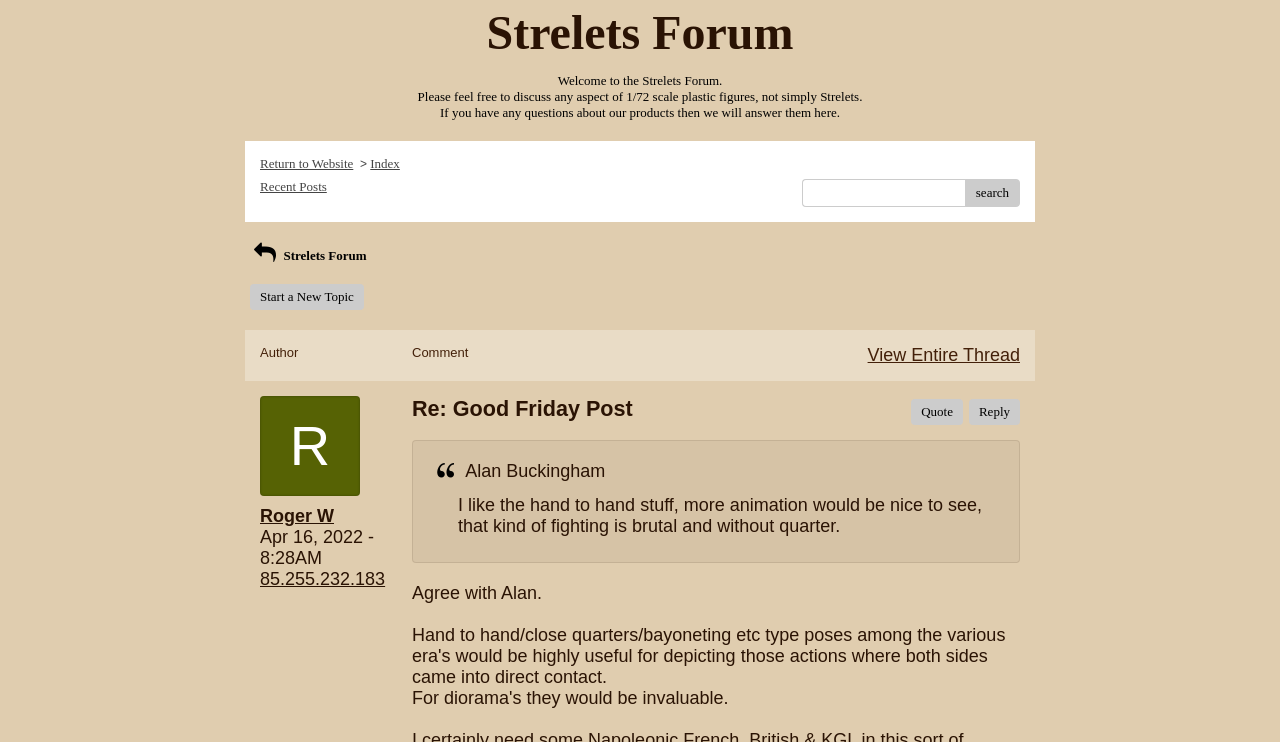What is the purpose of this website?
Can you provide a detailed and comprehensive answer to the question?

Based on the webpage content, it appears to be a discussion forum where users can discuss various topics related to 1/72 scale plastic figures, not limited to Strelets products. The presence of links such as 'Start a New Topic' and 'Reply' suggests that users can create and respond to posts.